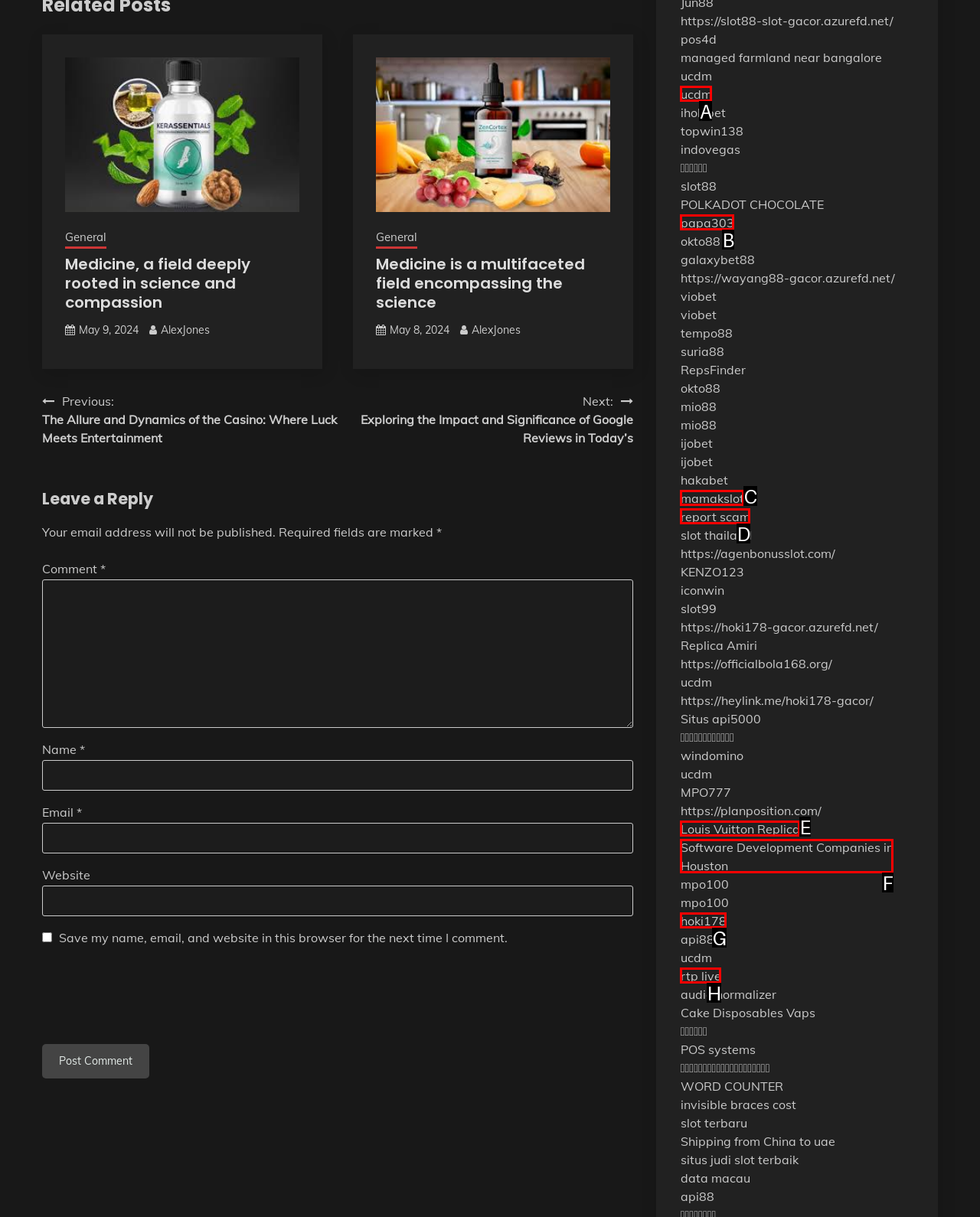What letter corresponds to the UI element described here: Louis Vuitton Replica
Reply with the letter from the options provided.

E